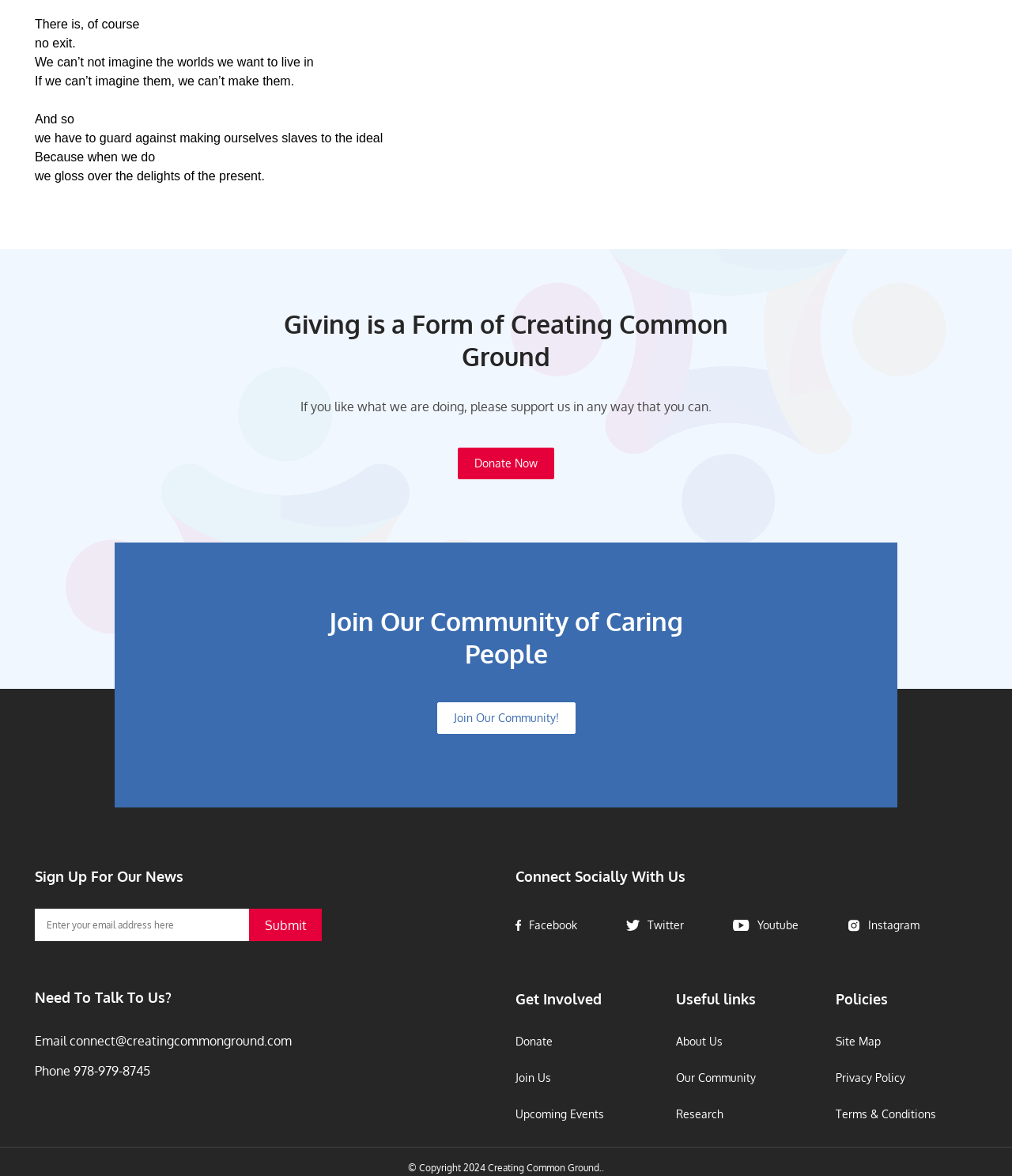Please identify the bounding box coordinates of the element's region that should be clicked to execute the following instruction: "Enter email address". The bounding box coordinates must be four float numbers between 0 and 1, i.e., [left, top, right, bottom].

[0.034, 0.773, 0.246, 0.8]